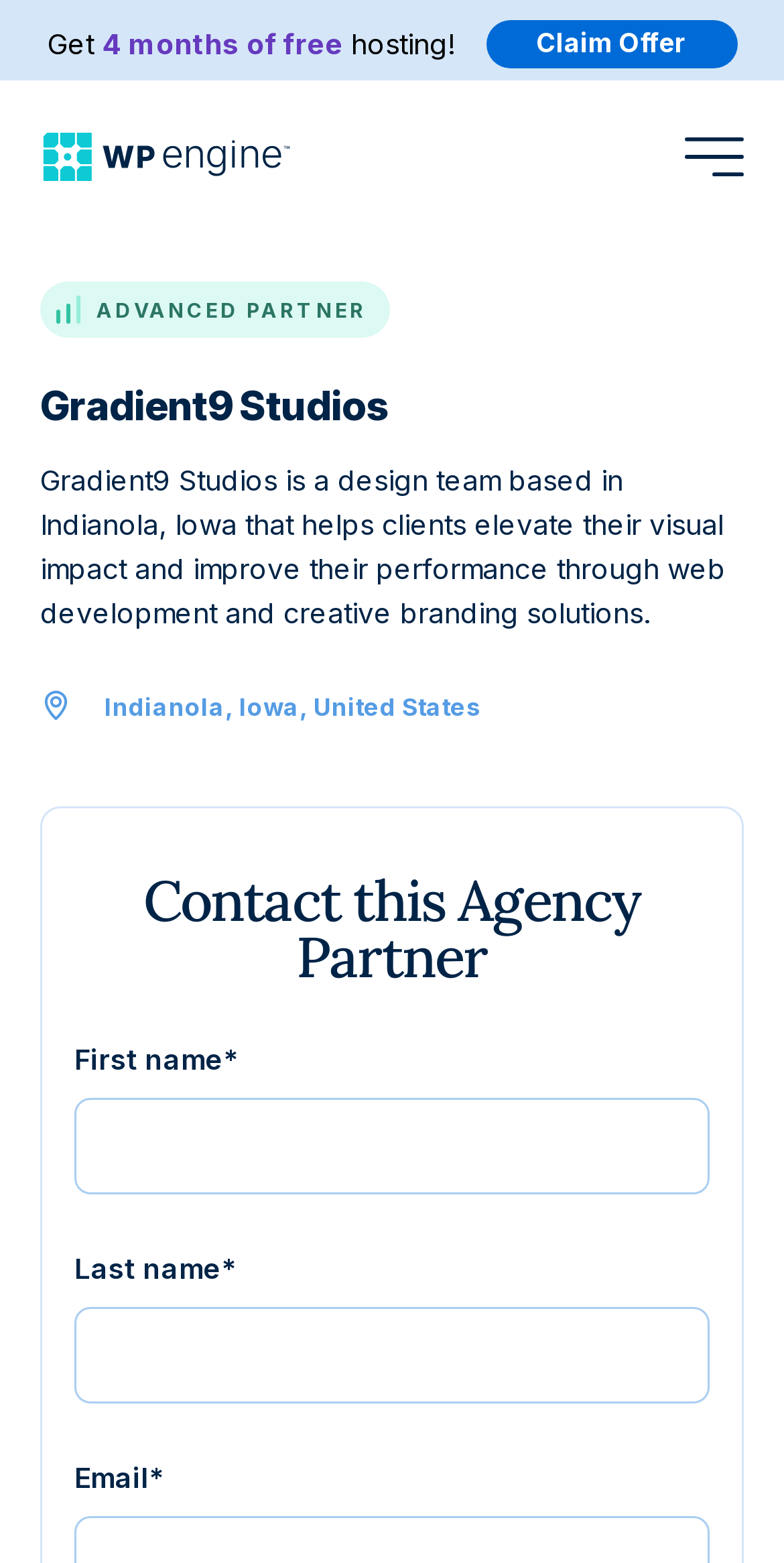What is the purpose of the form on the webpage?
Using the image, provide a concise answer in one word or a short phrase.

Contact this Agency Partner